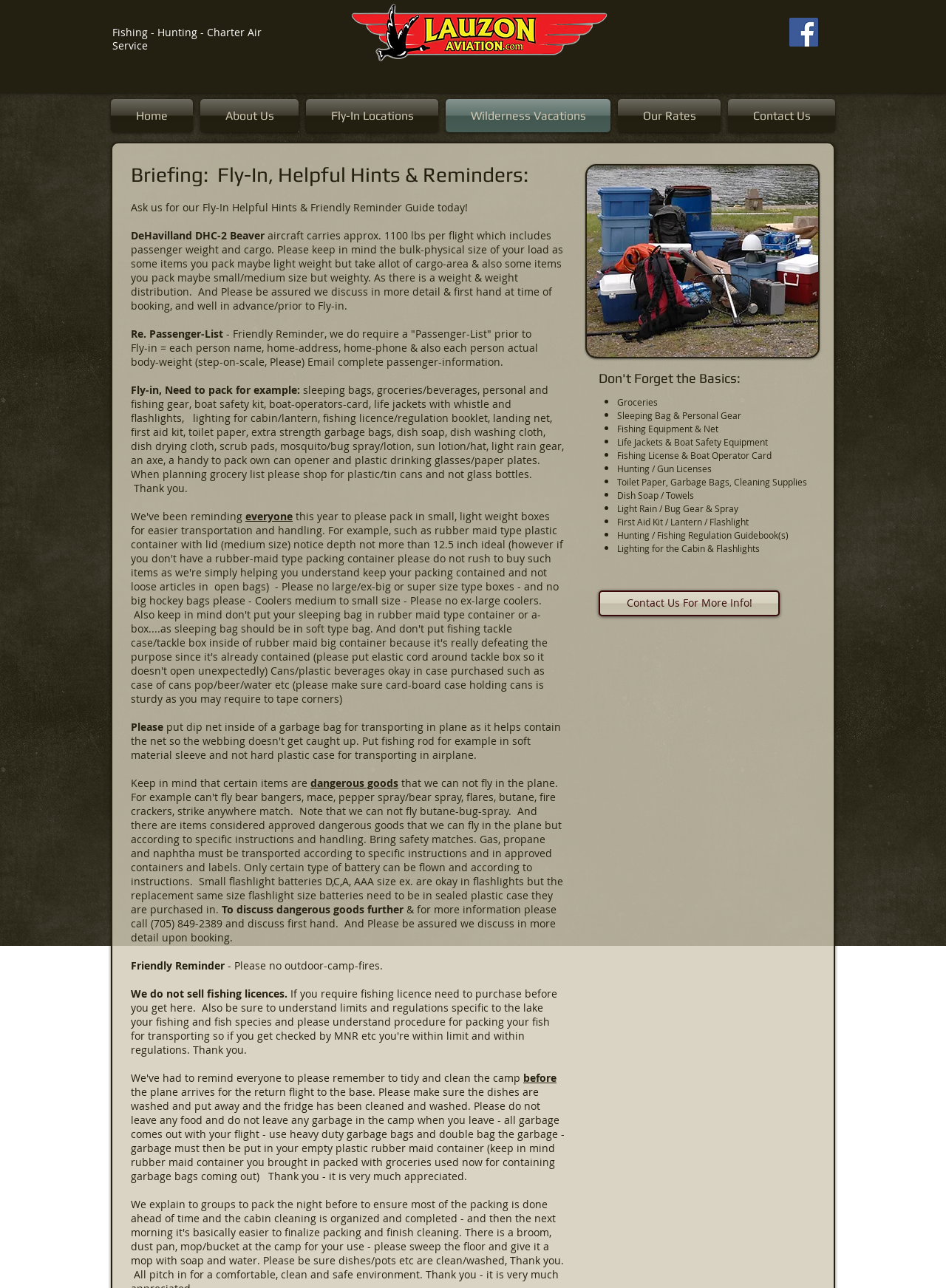Provide the bounding box coordinates for the UI element that is described by this text: "Contact Us". The coordinates should be in the form of four float numbers between 0 and 1: [left, top, right, bottom].

[0.766, 0.077, 0.883, 0.103]